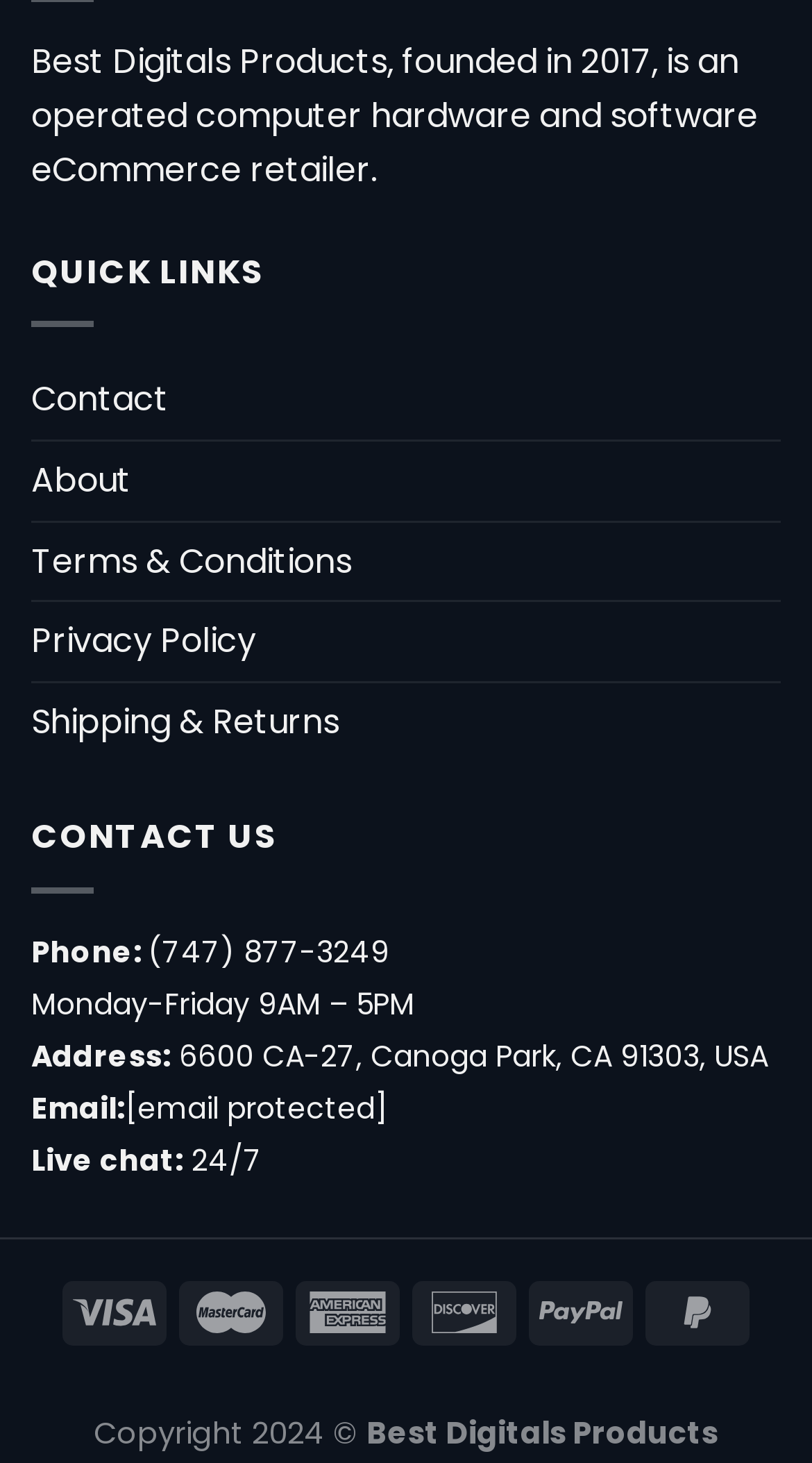Predict the bounding box of the UI element based on the description: "February 7, 2024". The coordinates should be four float numbers between 0 and 1, formatted as [left, top, right, bottom].

None